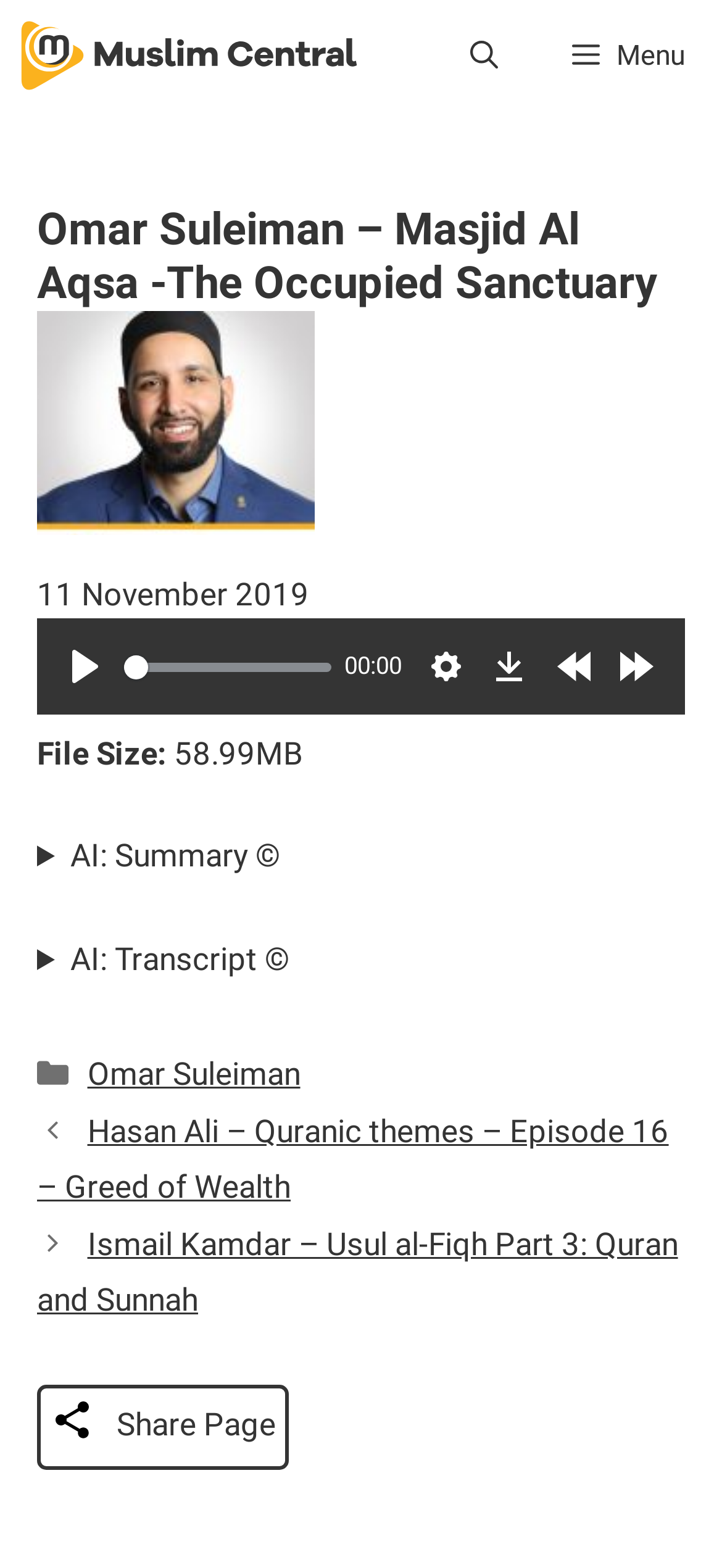Can you find the bounding box coordinates for the UI element given this description: "aria-label="Open Search Bar""? Provide the coordinates as four float numbers between 0 and 1: [left, top, right, bottom].

[0.6, 0.0, 0.741, 0.071]